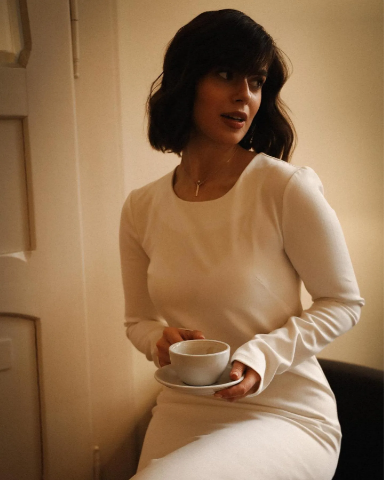What is the woman holding in her hand?
Please give a detailed and thorough answer to the question, covering all relevant points.

According to the caption, the woman is holding a 'small cup in one hand, cradling it gently on a matching saucer', which implies that she is holding a cup, likely for tea or coffee.